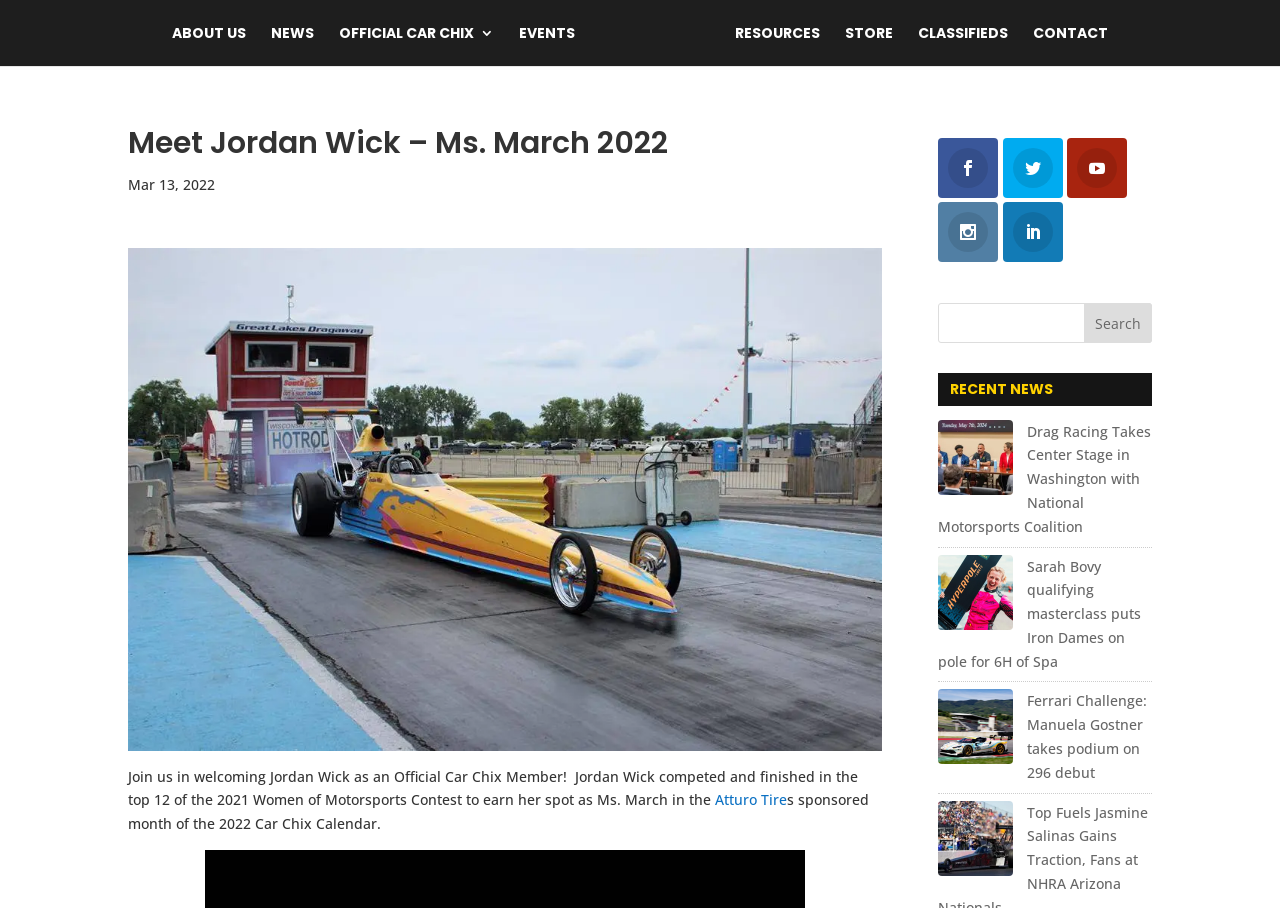Please provide the bounding box coordinates for the element that needs to be clicked to perform the instruction: "Click on ABOUT US". The coordinates must consist of four float numbers between 0 and 1, formatted as [left, top, right, bottom].

[0.135, 0.029, 0.193, 0.073]